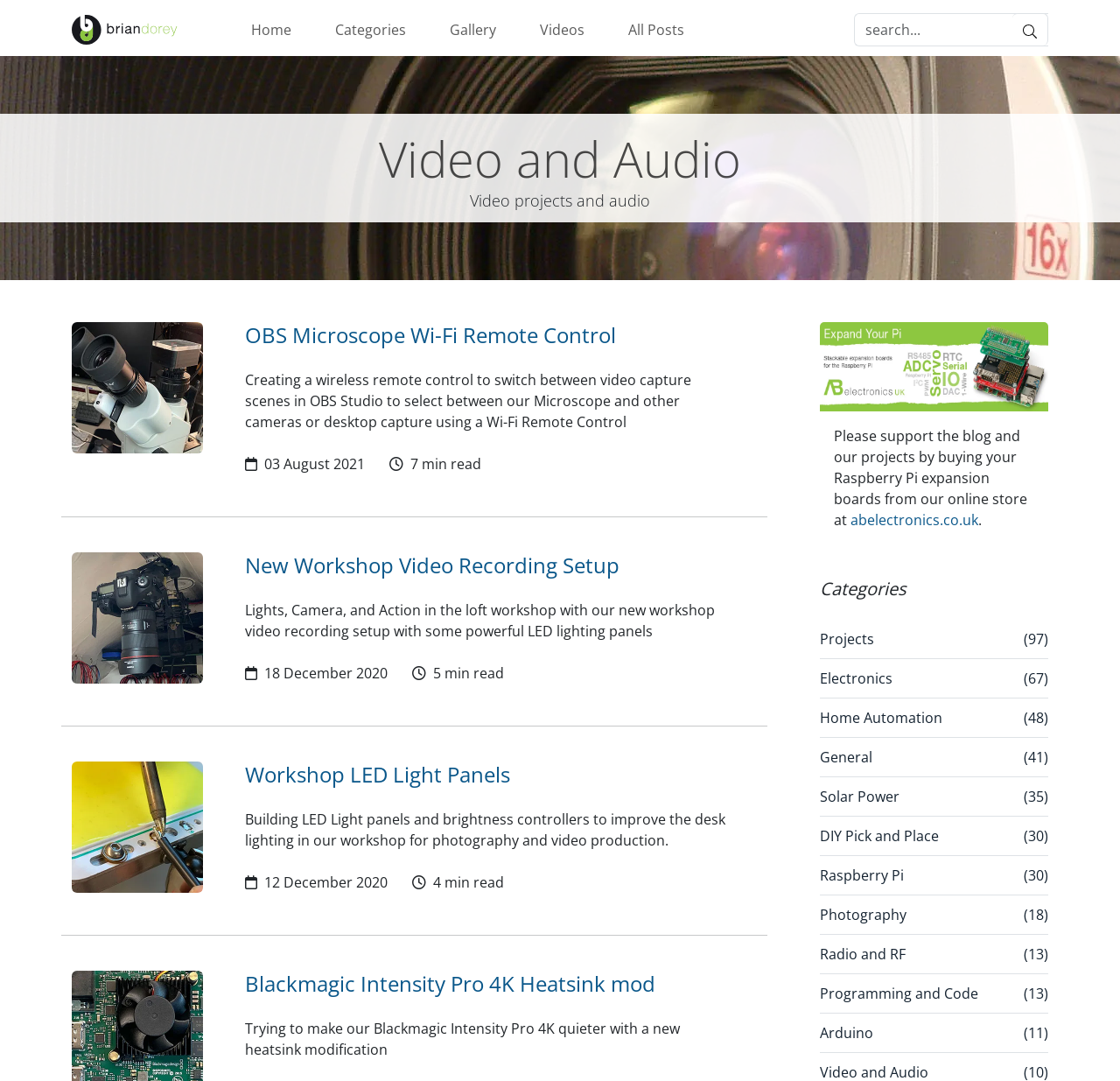Can you find the bounding box coordinates for the element that needs to be clicked to execute this instruction: "View posts in the Projects category"? The coordinates should be given as four float numbers between 0 and 1, i.e., [left, top, right, bottom].

[0.732, 0.581, 0.936, 0.6]